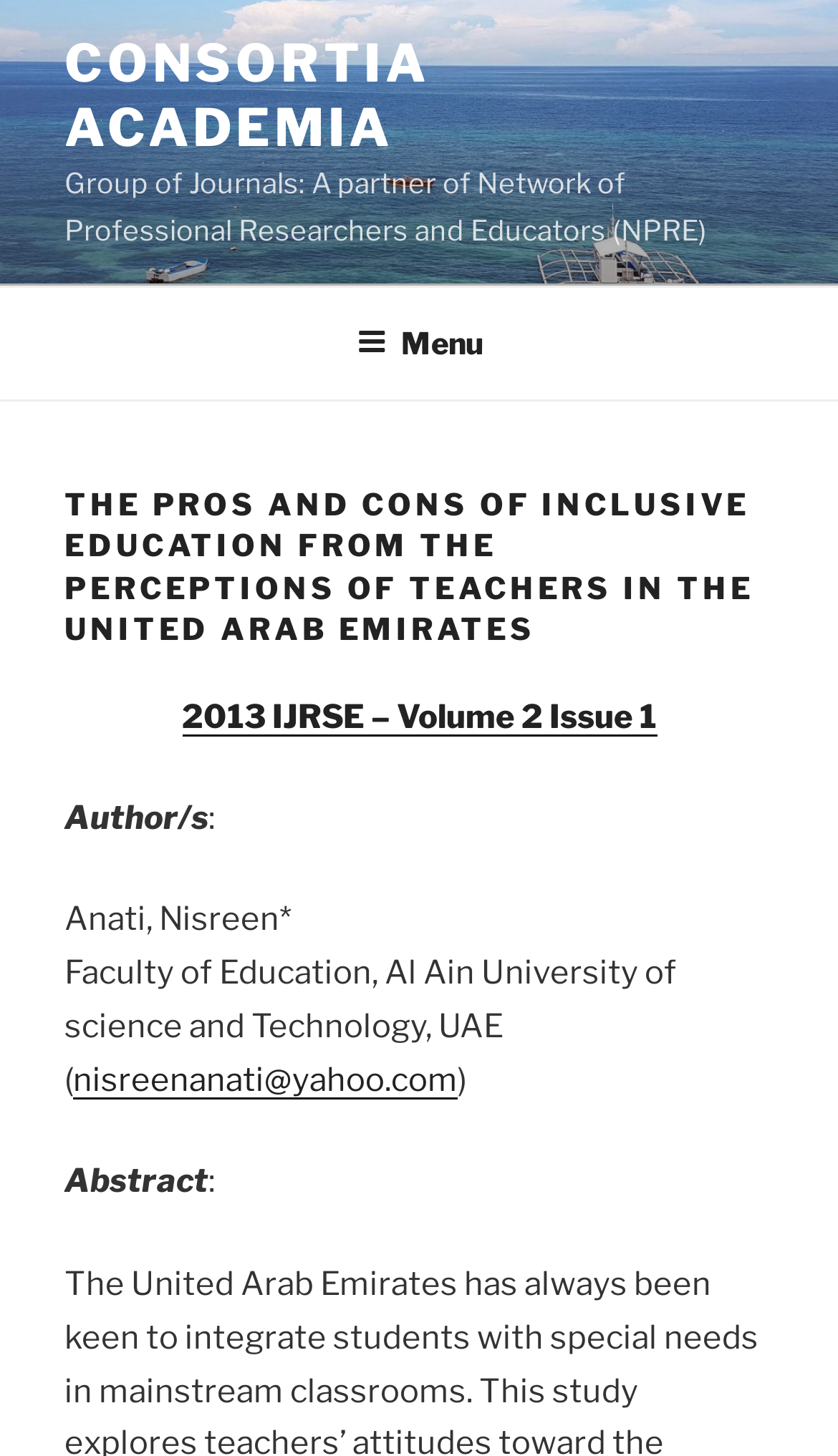What is the volume and issue number of the journal?
Please give a well-detailed answer to the question.

The volume and issue number of the journal can be found in the article metadata section, where it says '2013 IJRSE – Volume 2 Issue 1'.